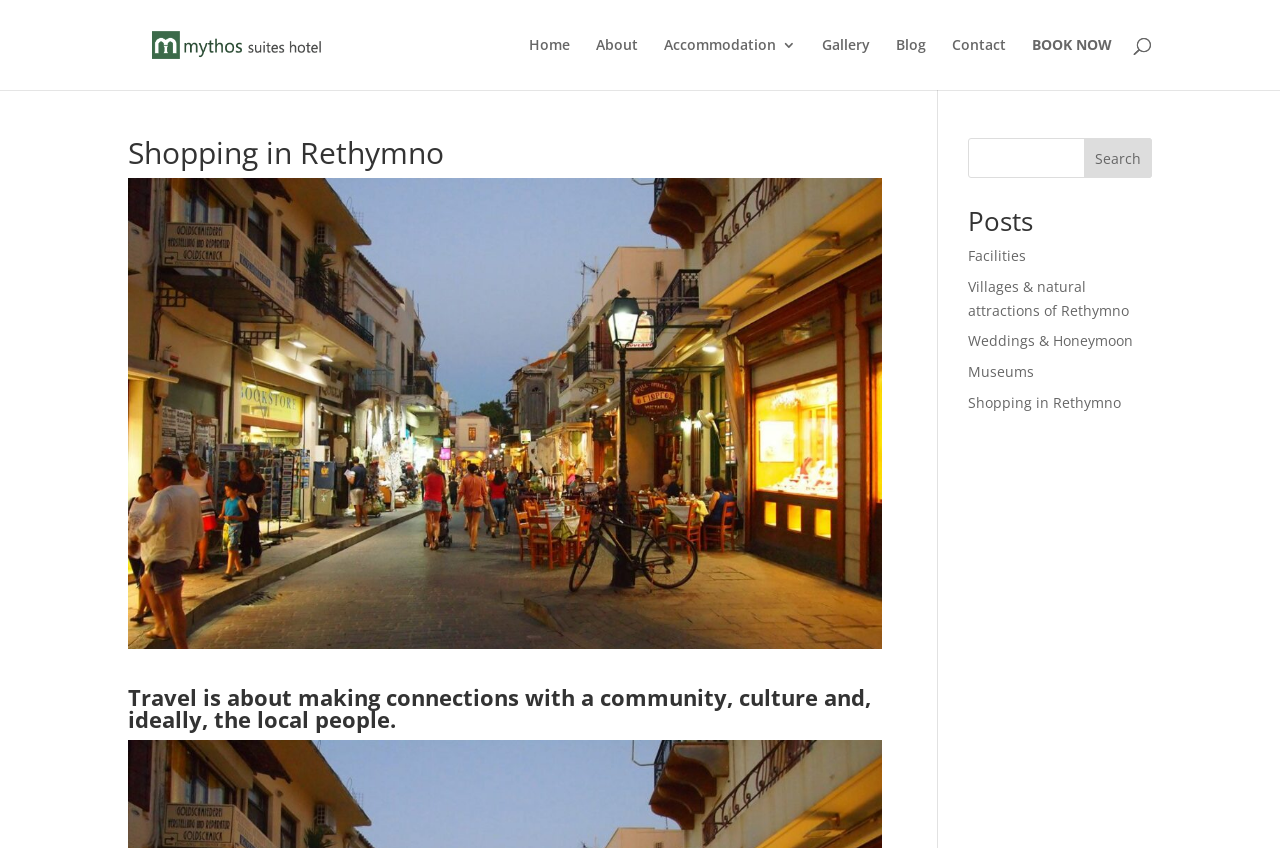Locate the bounding box coordinates of the area to click to fulfill this instruction: "View the Facilities page". The bounding box should be presented as four float numbers between 0 and 1, in the order [left, top, right, bottom].

[0.756, 0.29, 0.802, 0.312]